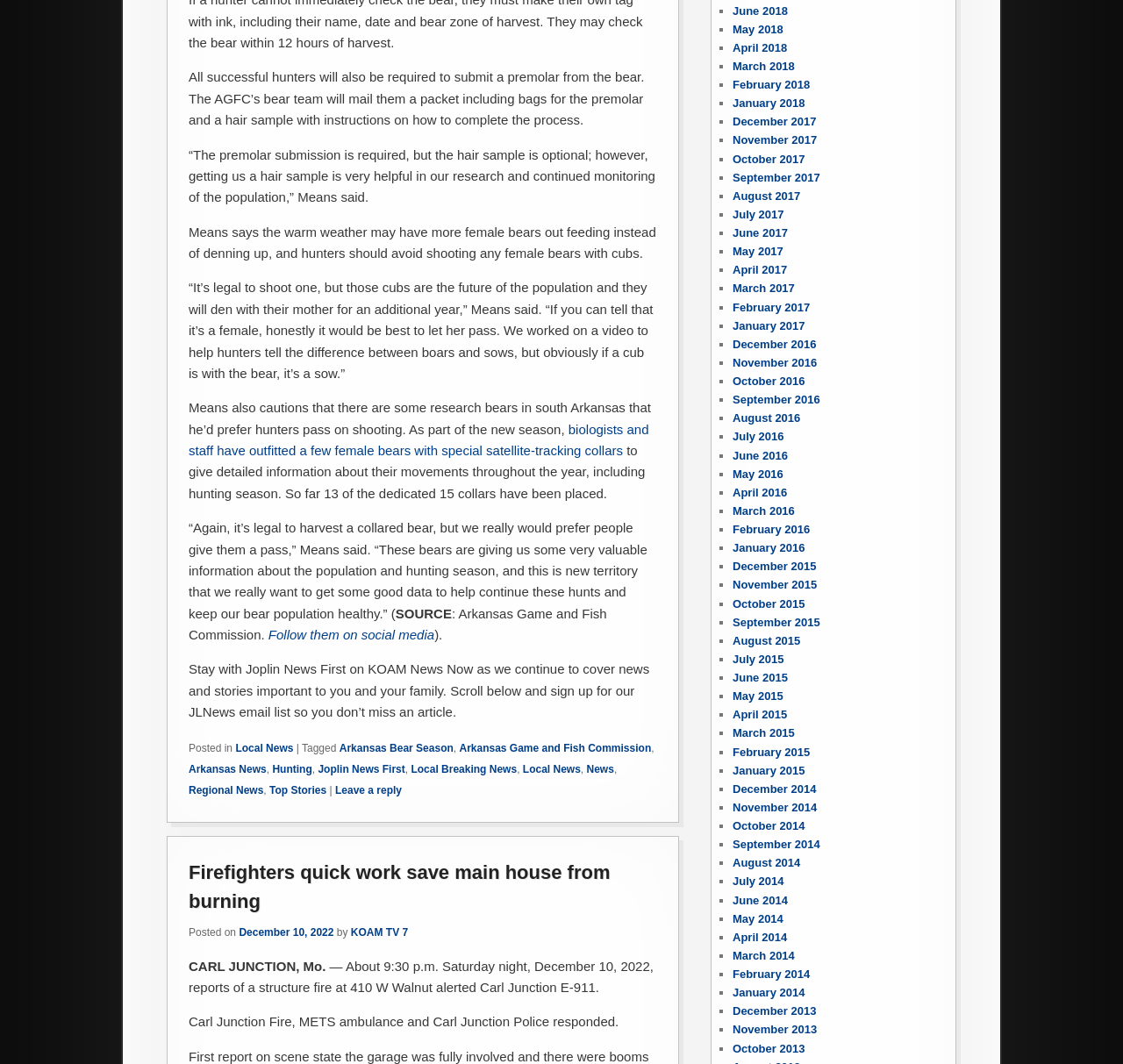Specify the bounding box coordinates (top-left x, top-left y, bottom-right x, bottom-right y) of the UI element in the screenshot that matches this description: August 2015

[0.652, 0.596, 0.713, 0.608]